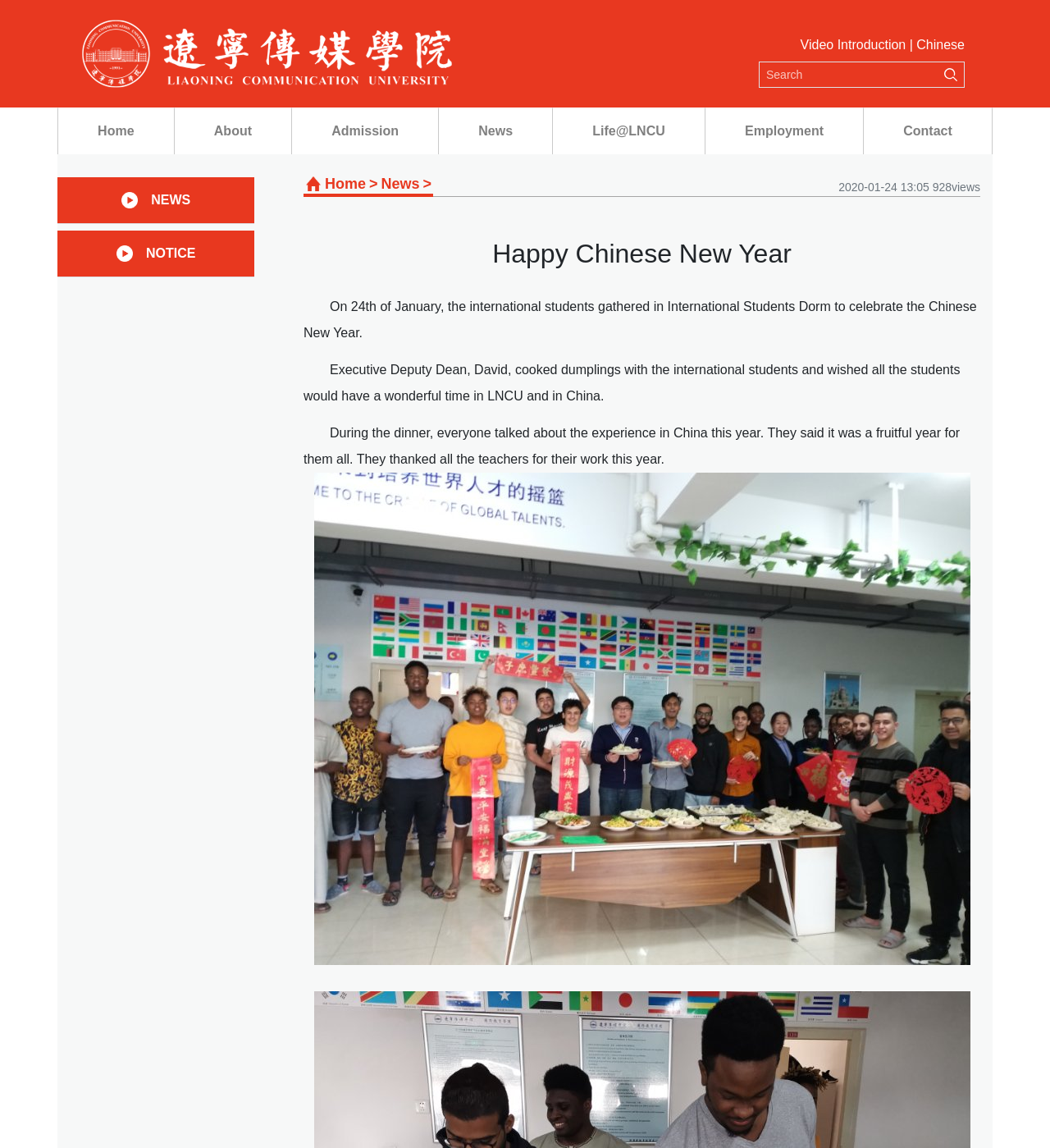Create a detailed description of the webpage's content and layout.

The webpage is about Happy Chinese New Year celebrations at Liaoning Communication University (LNCU). At the top, there is a navigation menu with links to "Home", "About", "Admission", "News", "Life@LNCU", "Employment", and "Contact". Below the navigation menu, there is a search bar with a button and a small icon.

On the left side, there is a vertical menu with links to "NEWS" and "NOTICE". Above this menu, there is a link to "Video Introduction" followed by a separator line and a link to "Chinese".

The main content of the webpage is about the Happy Chinese New Year celebration. There is a heading "Happy Chinese New Year" followed by three paragraphs of text describing the event. The text explains that international students gathered to celebrate the Chinese New Year, and the Executive Deputy Dean, David, cooked dumplings with the students and wished them a wonderful time in LNCU and China. The students shared their experiences in China and thanked the teachers for their work.

Above the main content, there is a breadcrumb navigation showing the path "Home > News >". There is also a text showing the date and views of the article, "2020-01-24 13:05 928views".